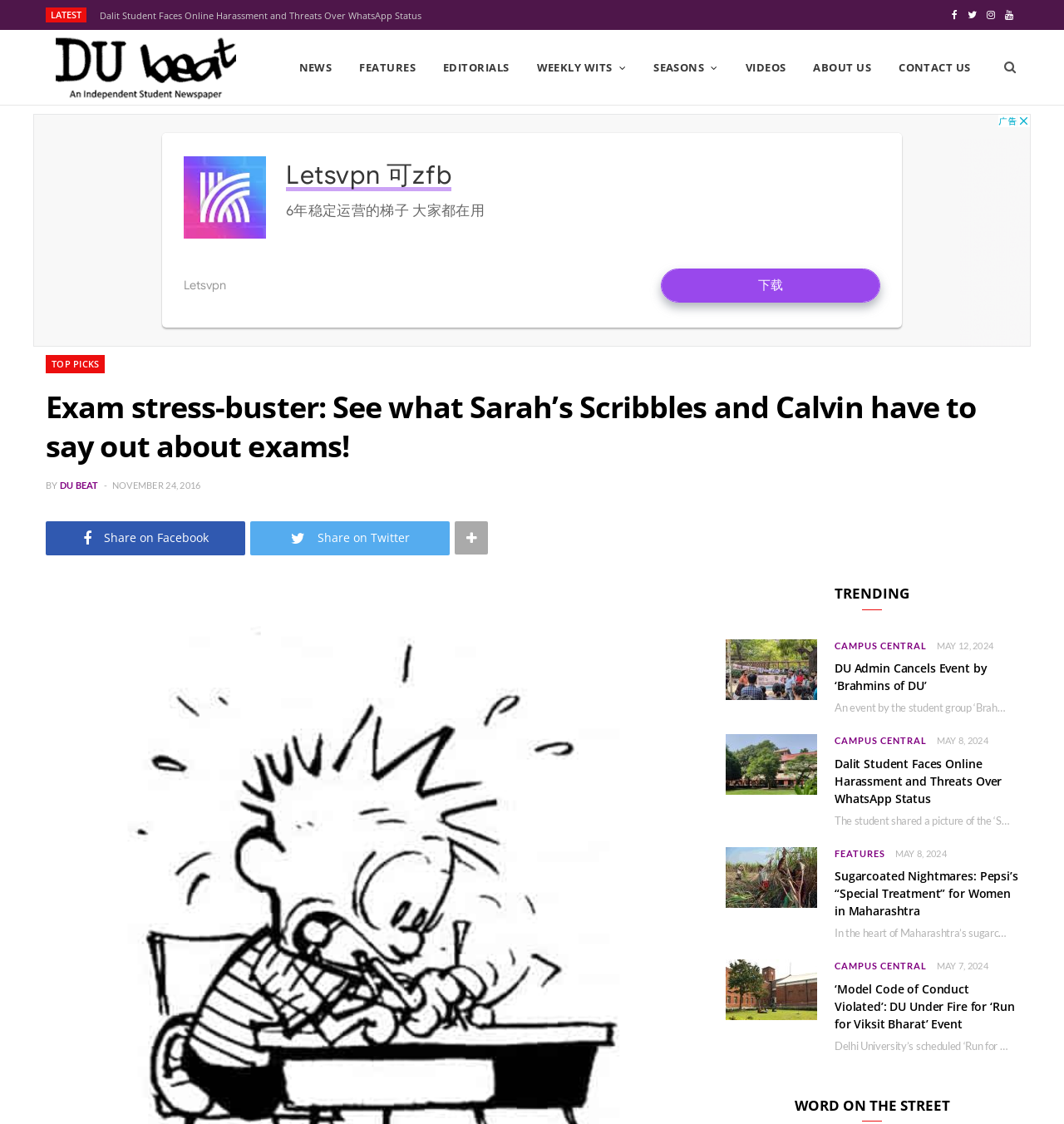Please specify the bounding box coordinates of the clickable region necessary for completing the following instruction: "Browse the 'TOP PICKS' section". The coordinates must consist of four float numbers between 0 and 1, i.e., [left, top, right, bottom].

[0.043, 0.316, 0.099, 0.332]